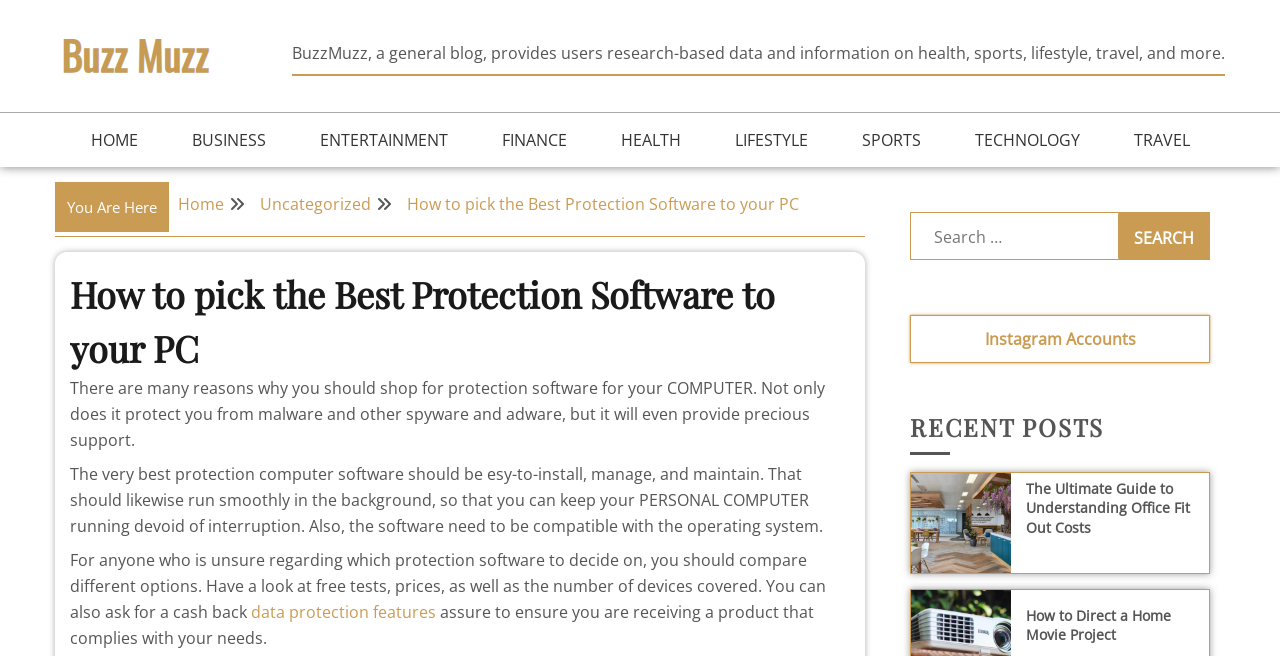Please identify the bounding box coordinates of the area that needs to be clicked to fulfill the following instruction: "Search for something."

[0.711, 0.323, 0.945, 0.396]